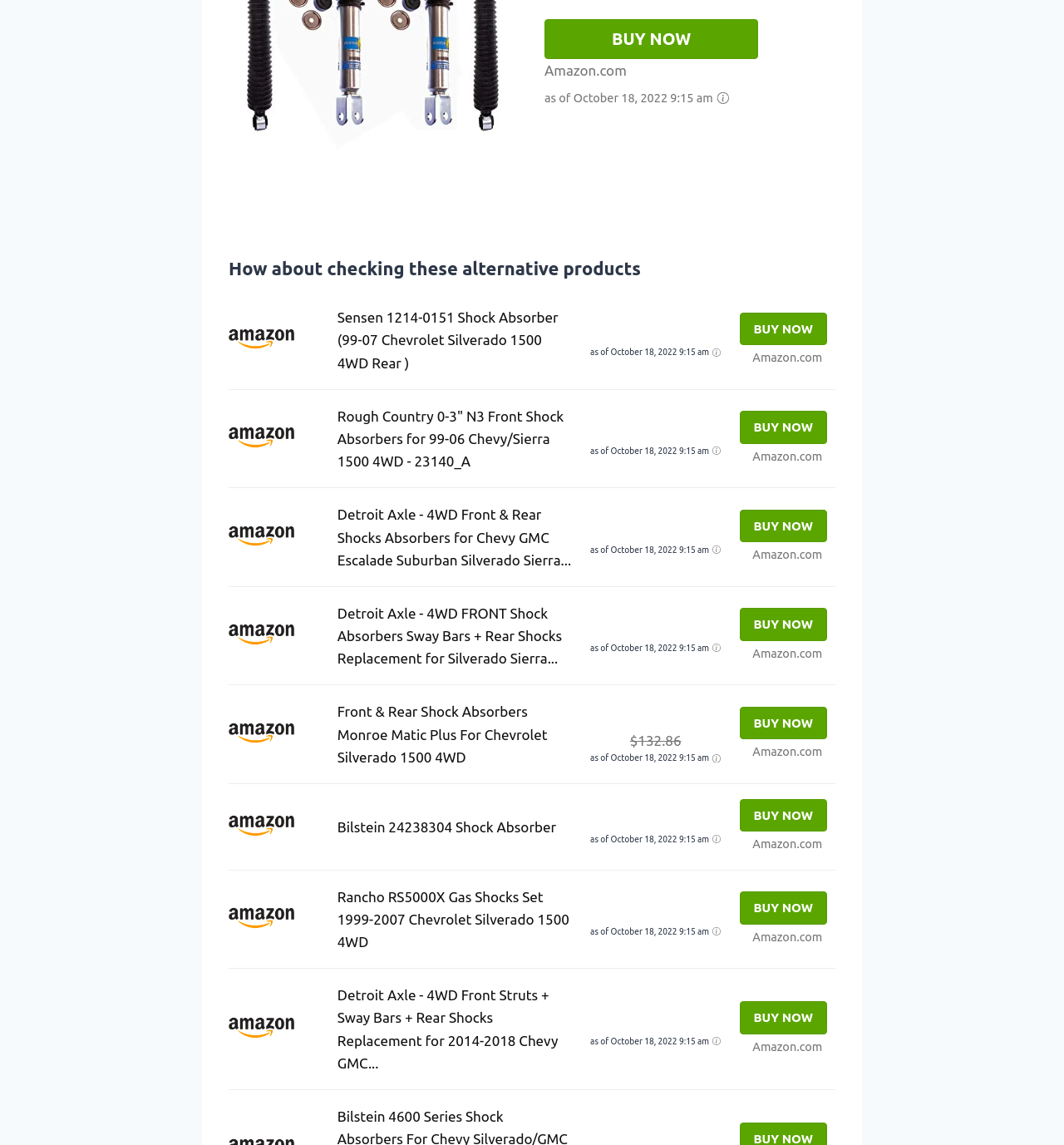Utilize the details in the image to thoroughly answer the following question: What is the price of the first product?

I looked at the first row of the table and found the price of the first product, which is $22.98 as of October 18, 2022 9:15 am.